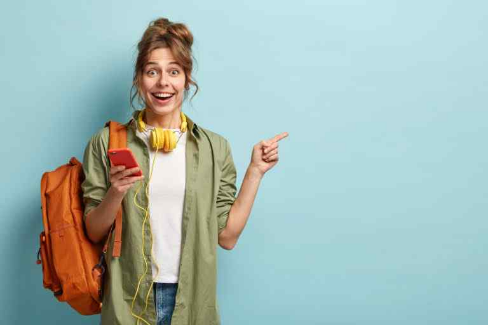What is the color of the woman's jacket?
Please use the visual content to give a single word or phrase answer.

Green